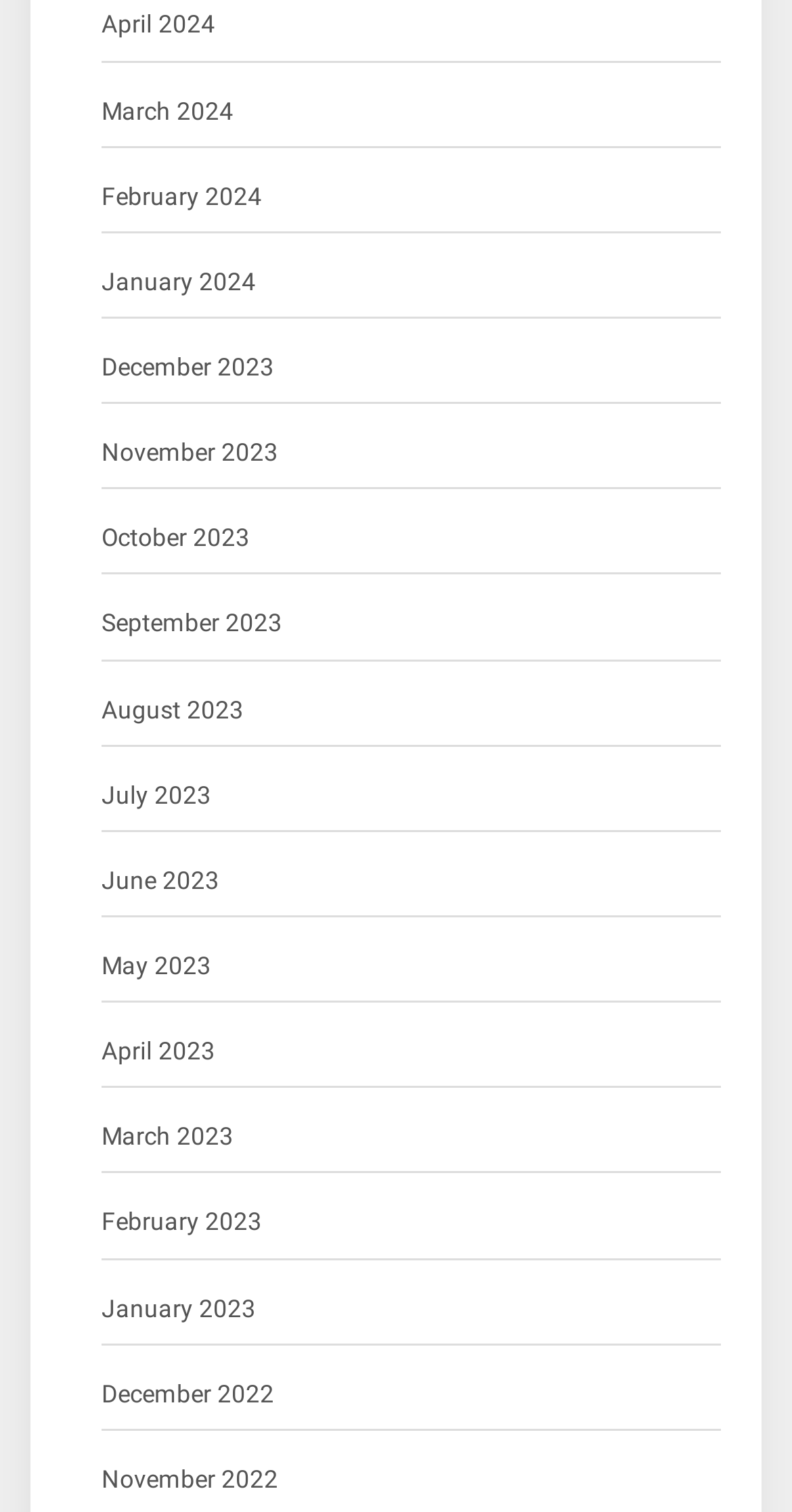Please specify the bounding box coordinates of the clickable section necessary to execute the following command: "View the project description".

None